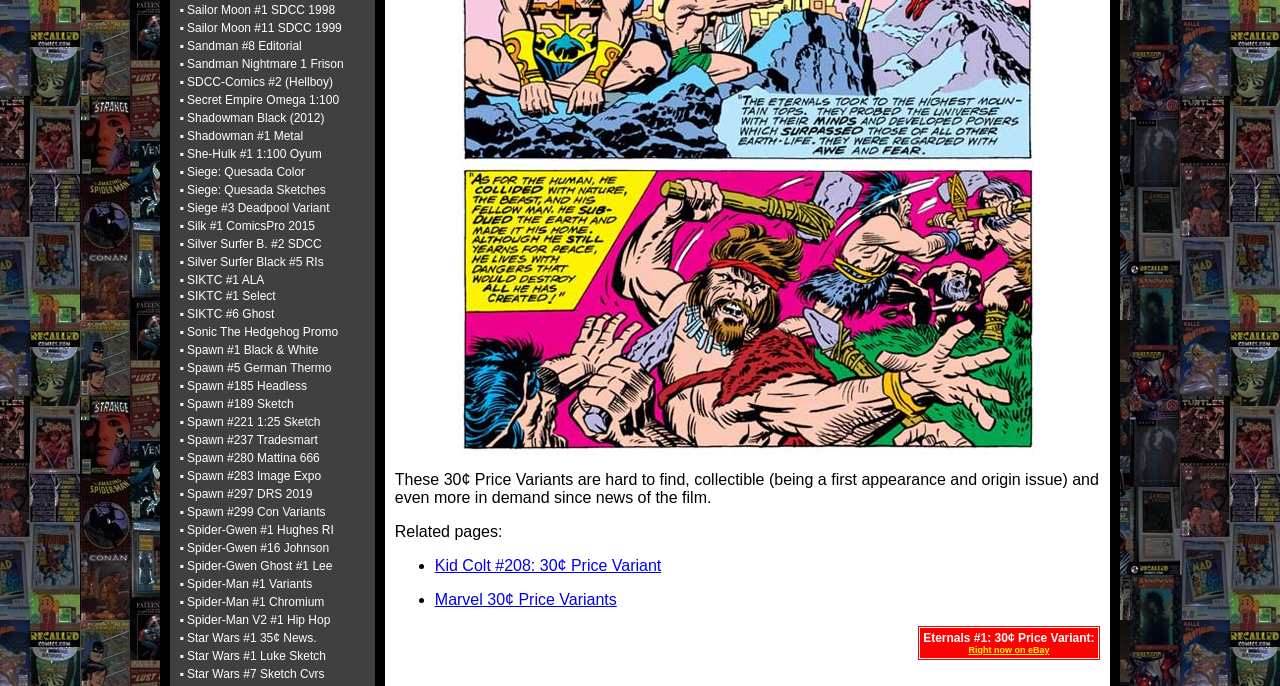Identify the bounding box coordinates of the section to be clicked to complete the task described by the following instruction: "View details of Spawn #1 Black & White". The coordinates should be four float numbers between 0 and 1, formatted as [left, top, right, bottom].

[0.14, 0.497, 0.286, 0.52]